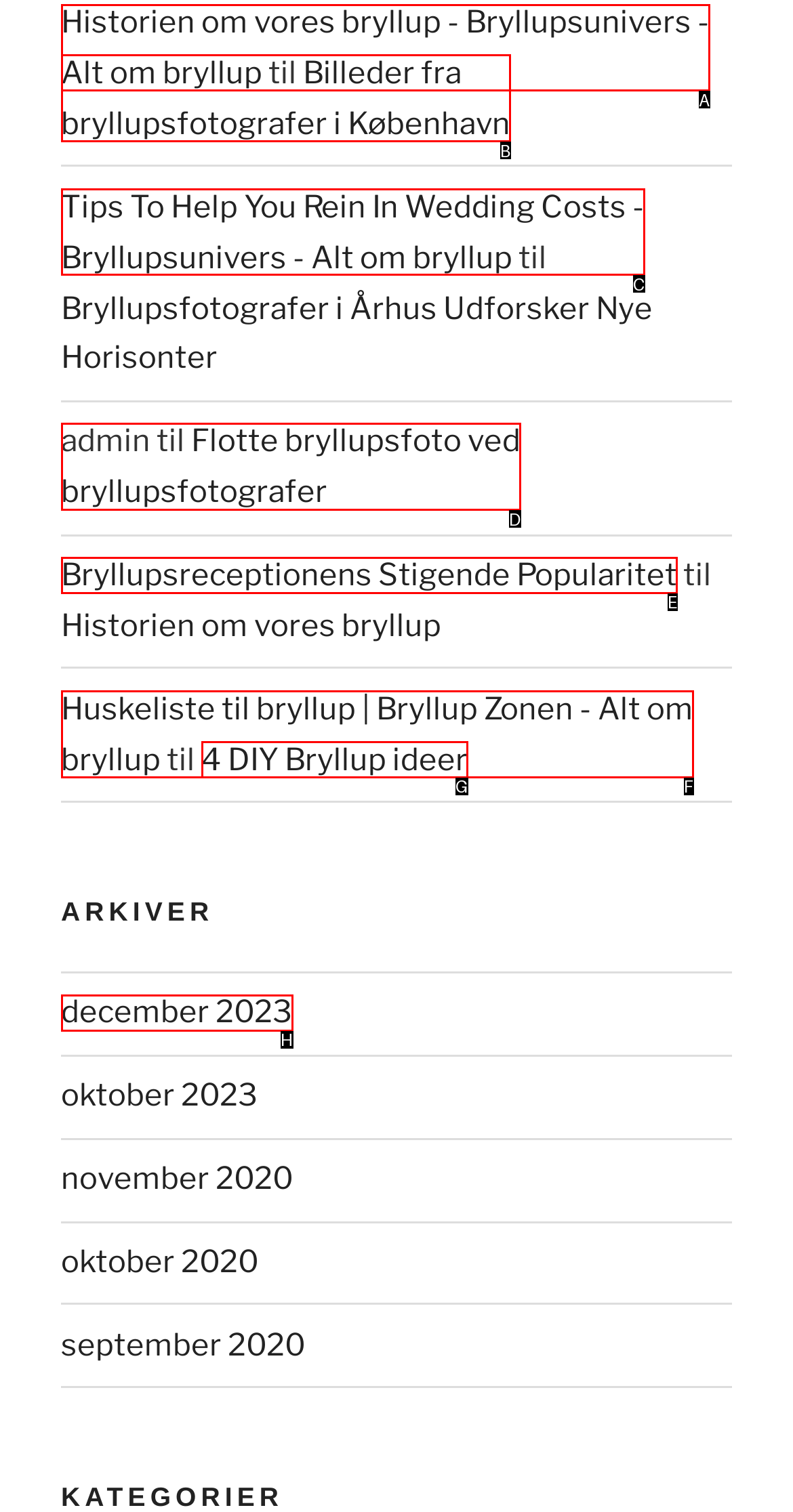Choose the letter of the UI element that aligns with the following description: Bryllupsreceptionens Stigende Popularitet
State your answer as the letter from the listed options.

E